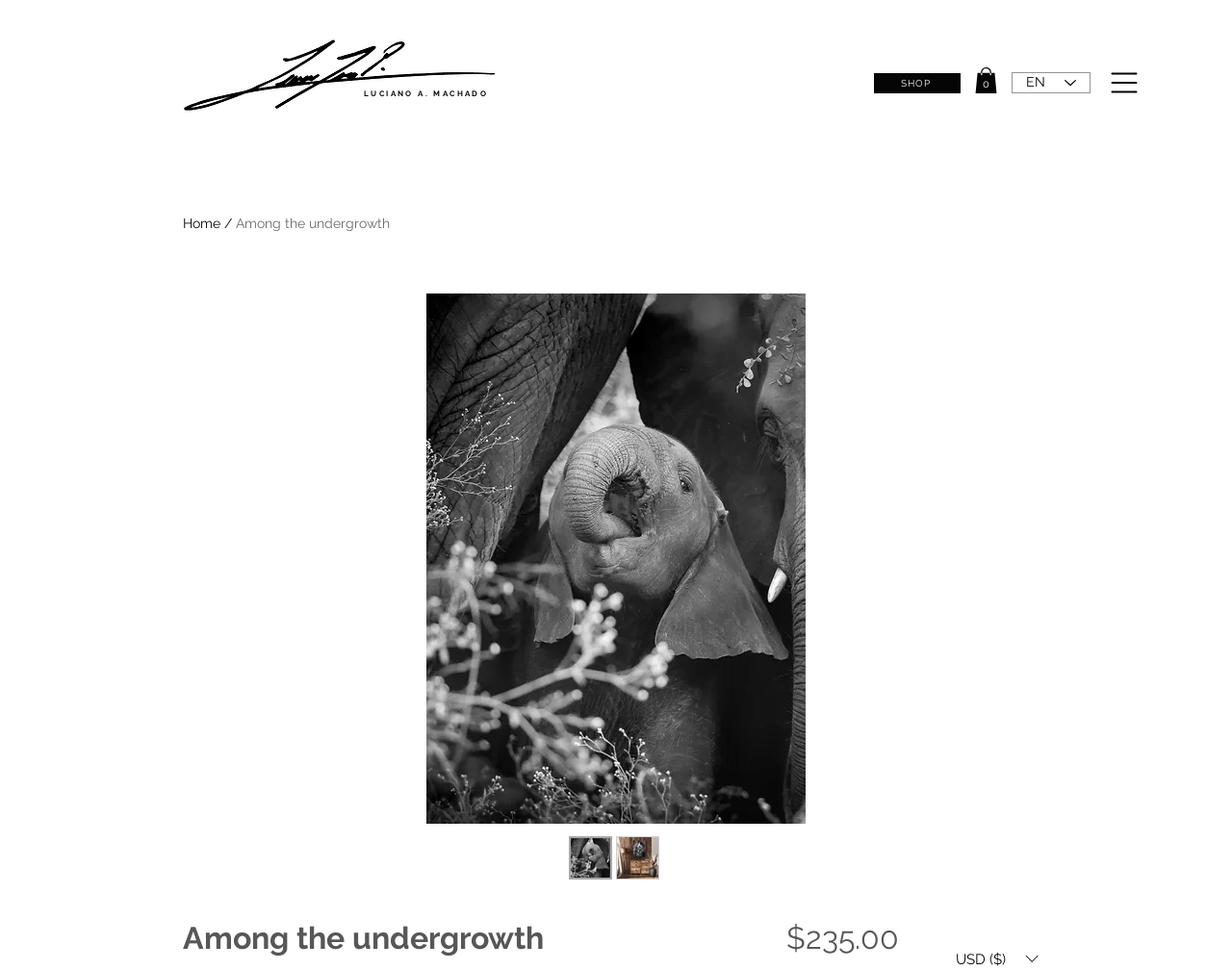What is the title of the artwork?
Please provide a single word or phrase as the answer based on the screenshot.

Among the undergrowth